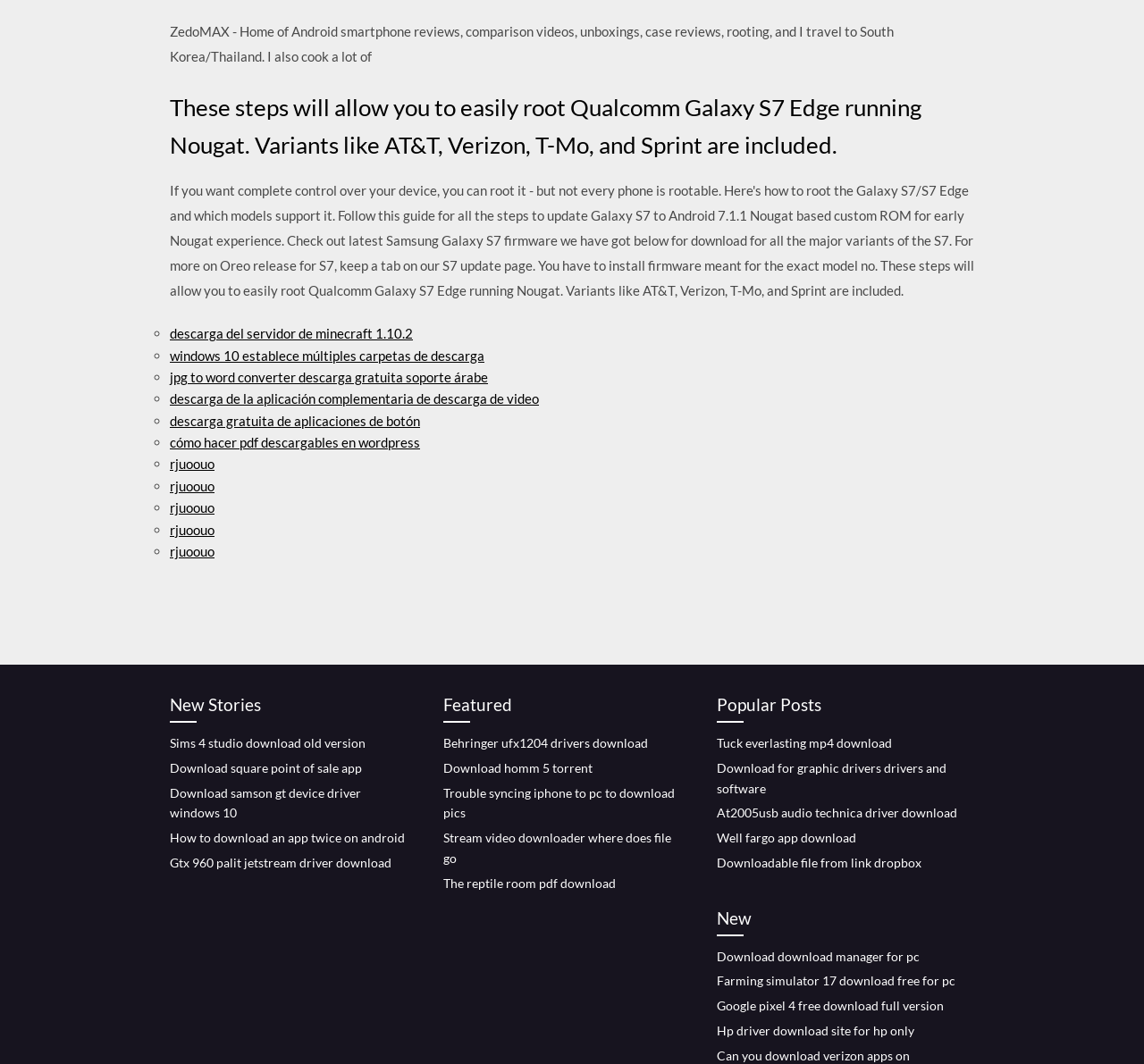What is the topic of the first link under 'New Stories'?
Please use the visual content to give a single word or phrase answer.

Sims 4 studio download